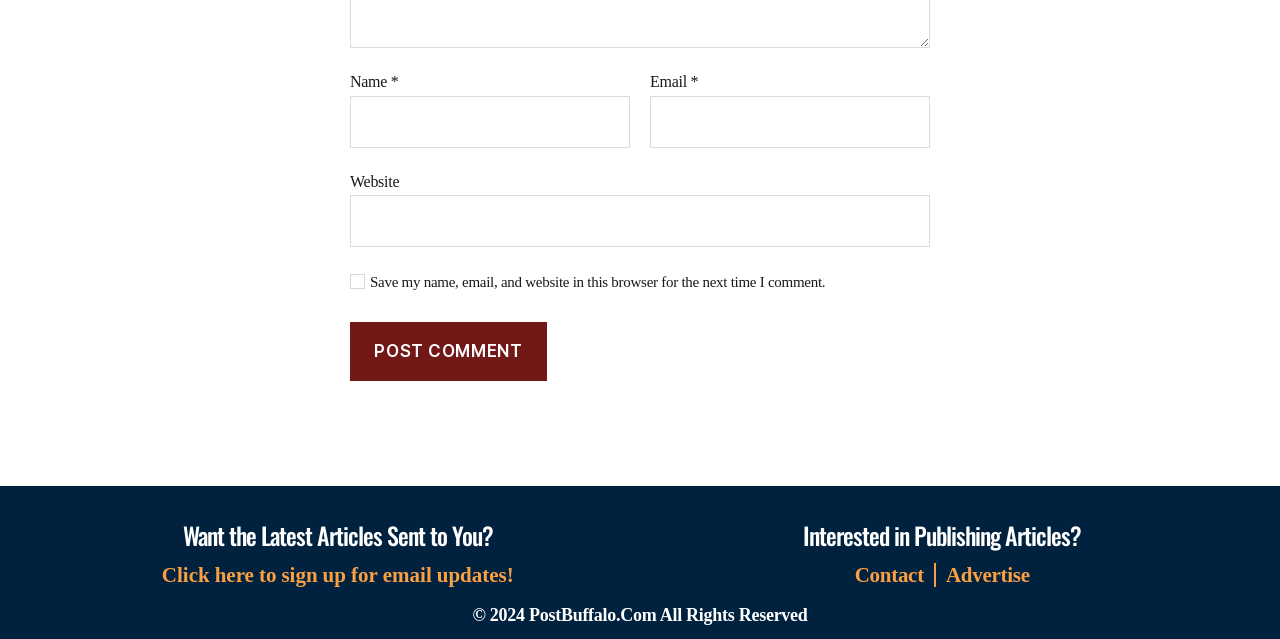Find the bounding box coordinates of the clickable area that will achieve the following instruction: "Click the Post Comment button".

[0.273, 0.504, 0.427, 0.596]